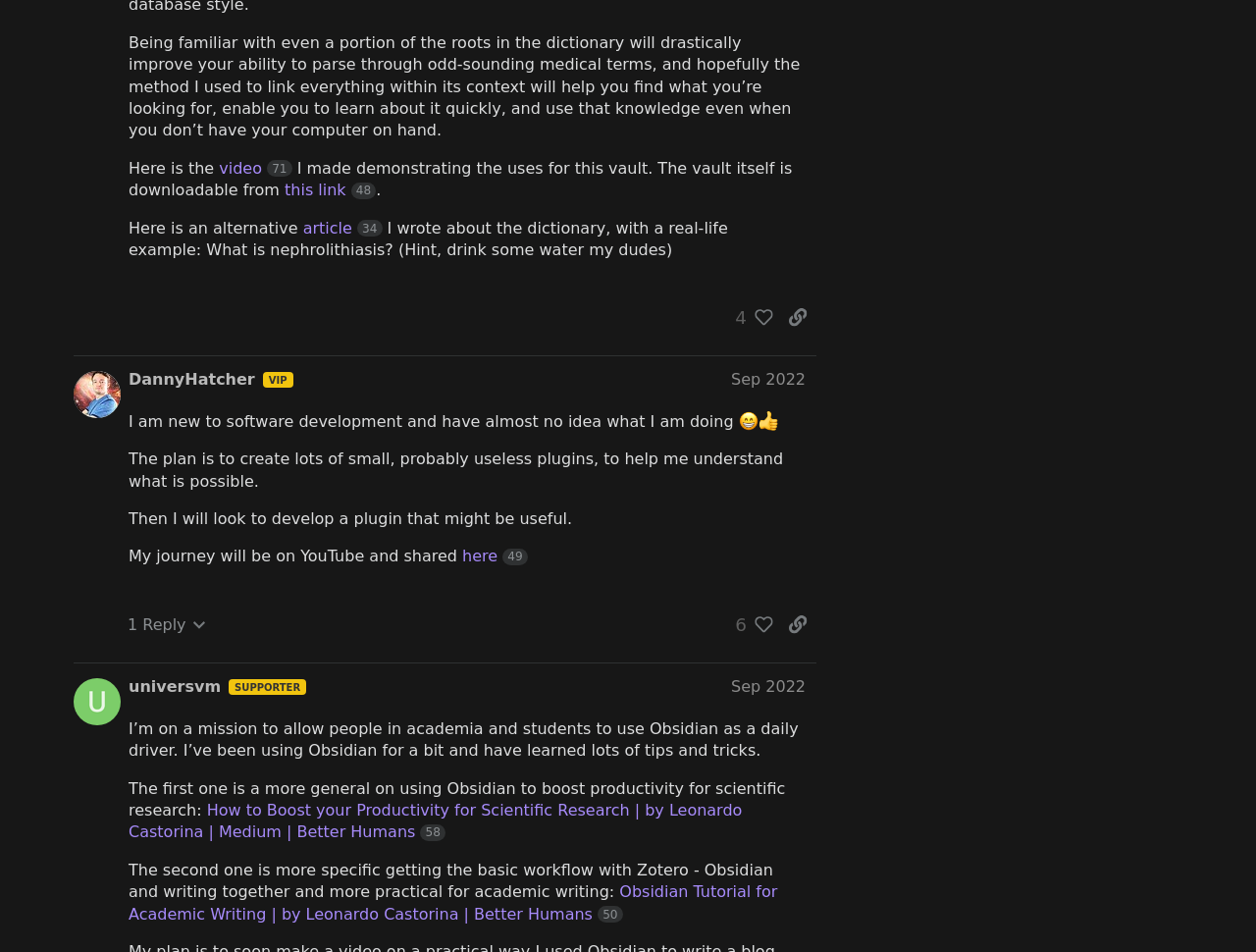Please answer the following question using a single word or phrase: 
What is the number of replies to the post by DannyHatcher?

1